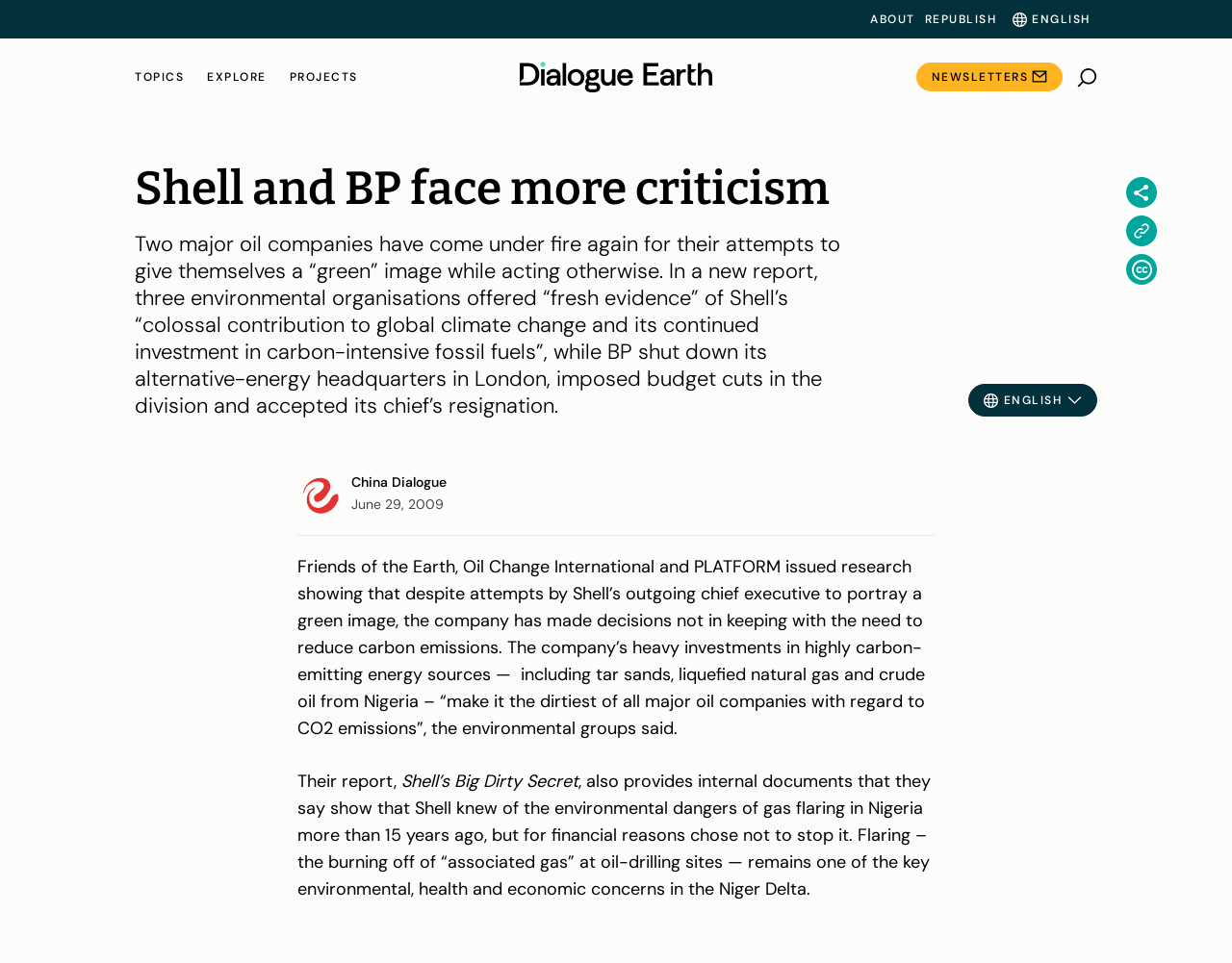Carefully observe the image and respond to the question with a detailed answer:
When was the report issued?

The webpage shows a timestamp of June 29, 2009, indicating when the report was issued.